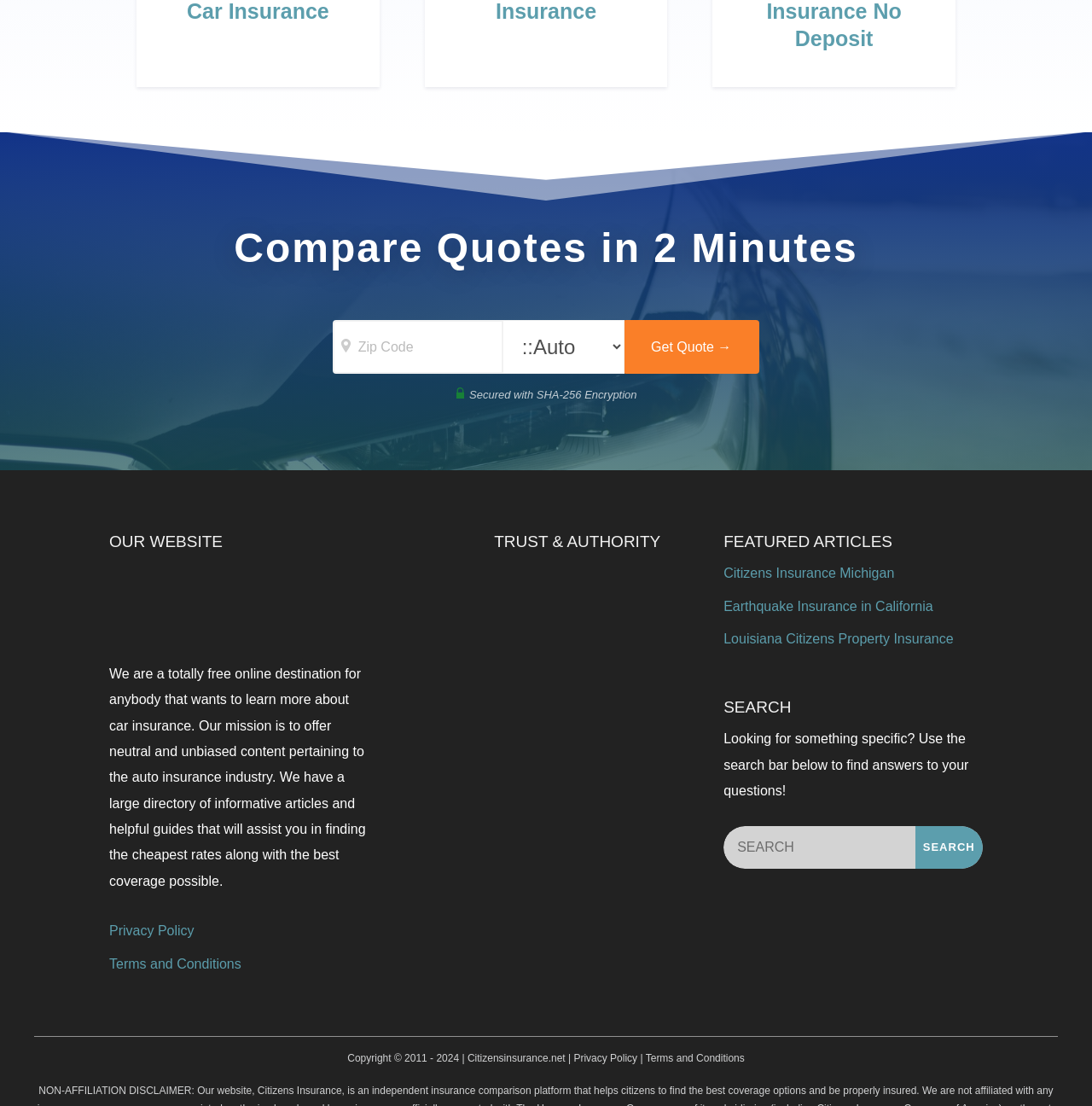Please specify the bounding box coordinates of the clickable region to carry out the following instruction: "Get quote". The coordinates should be four float numbers between 0 and 1, in the format [left, top, right, bottom].

[0.57, 0.29, 0.696, 0.338]